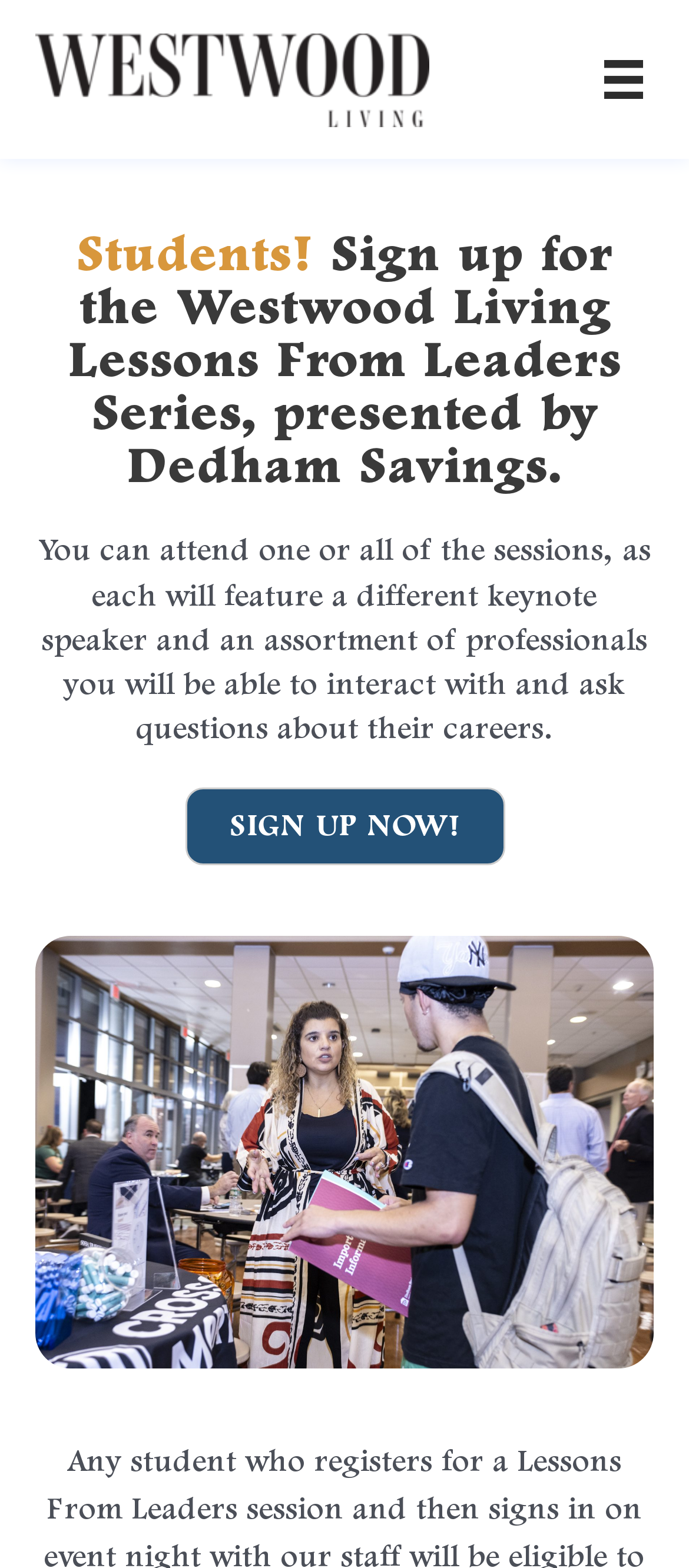How many keynote speakers are there?
Look at the image and respond to the question as thoroughly as possible.

The text 'You can attend one or all of the sessions, as each will feature a different keynote speaker...' implies that there is one keynote speaker per session, but the total number of keynote speakers is not specified.